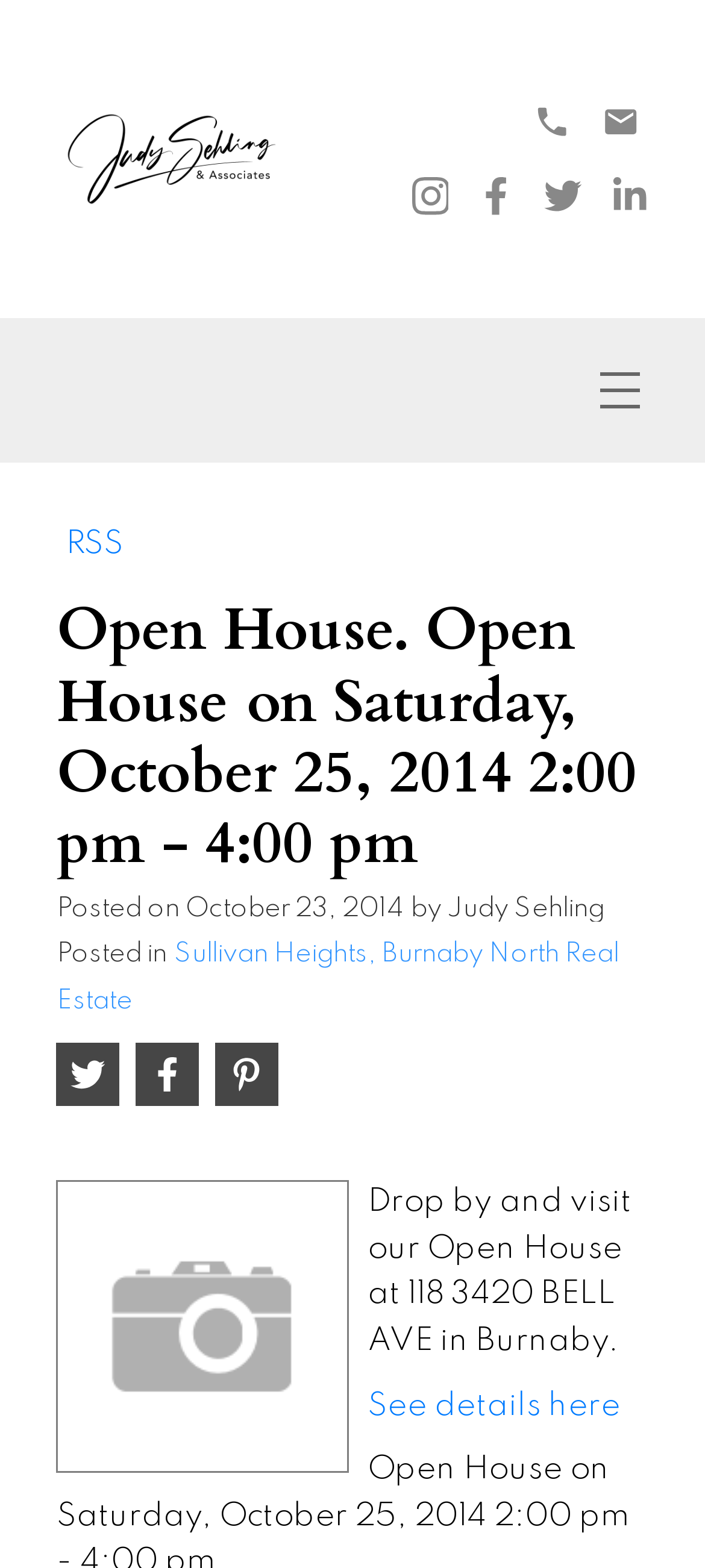Can you extract the headline from the webpage for me?

Open House. Open House on Saturday, October 25, 2014 2:00 pm - 4:00 pm